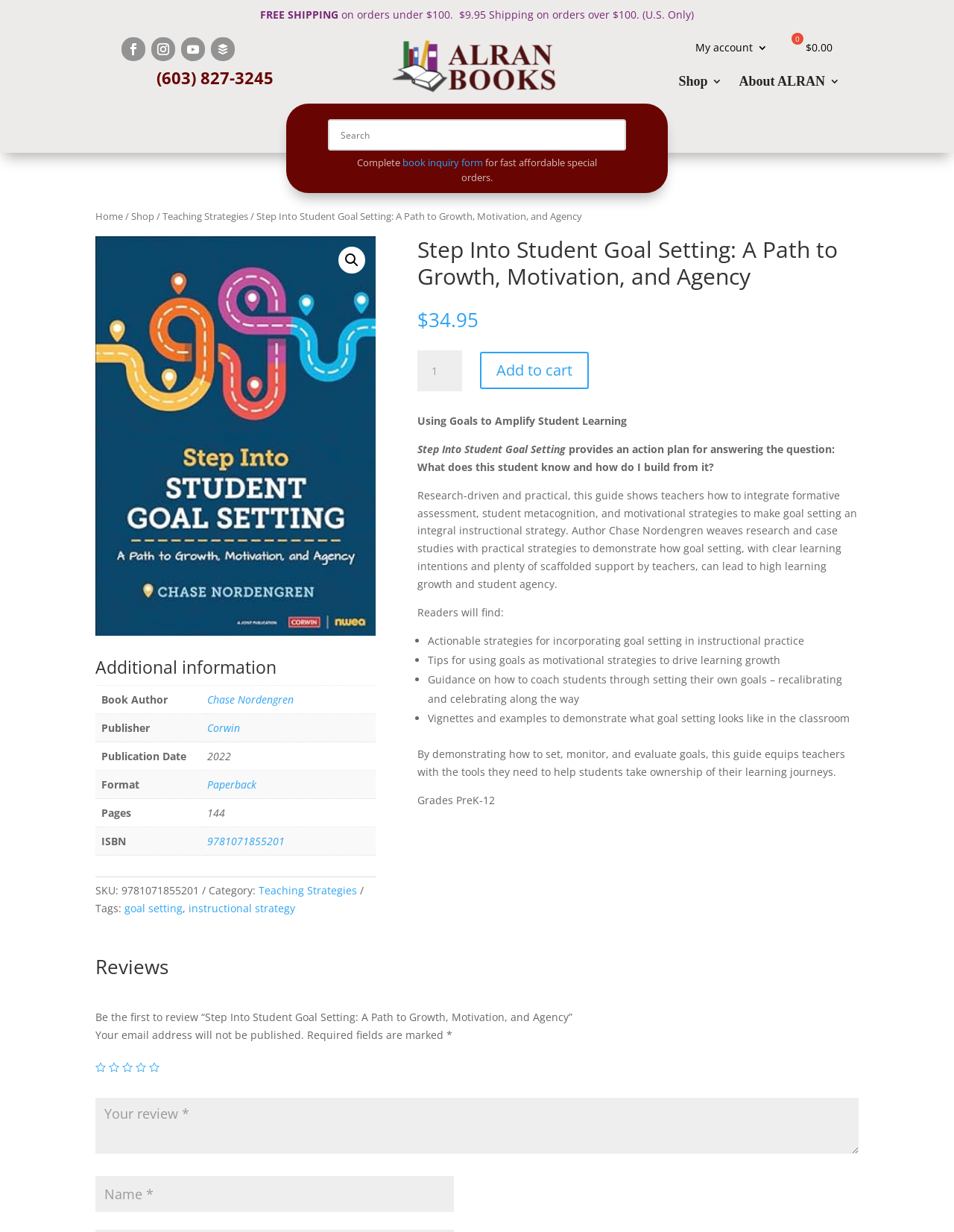Using the format (top-left x, top-left y, bottom-right x, bottom-right y), and given the element description, identify the bounding box coordinates within the screenshot: coping with adhd

None